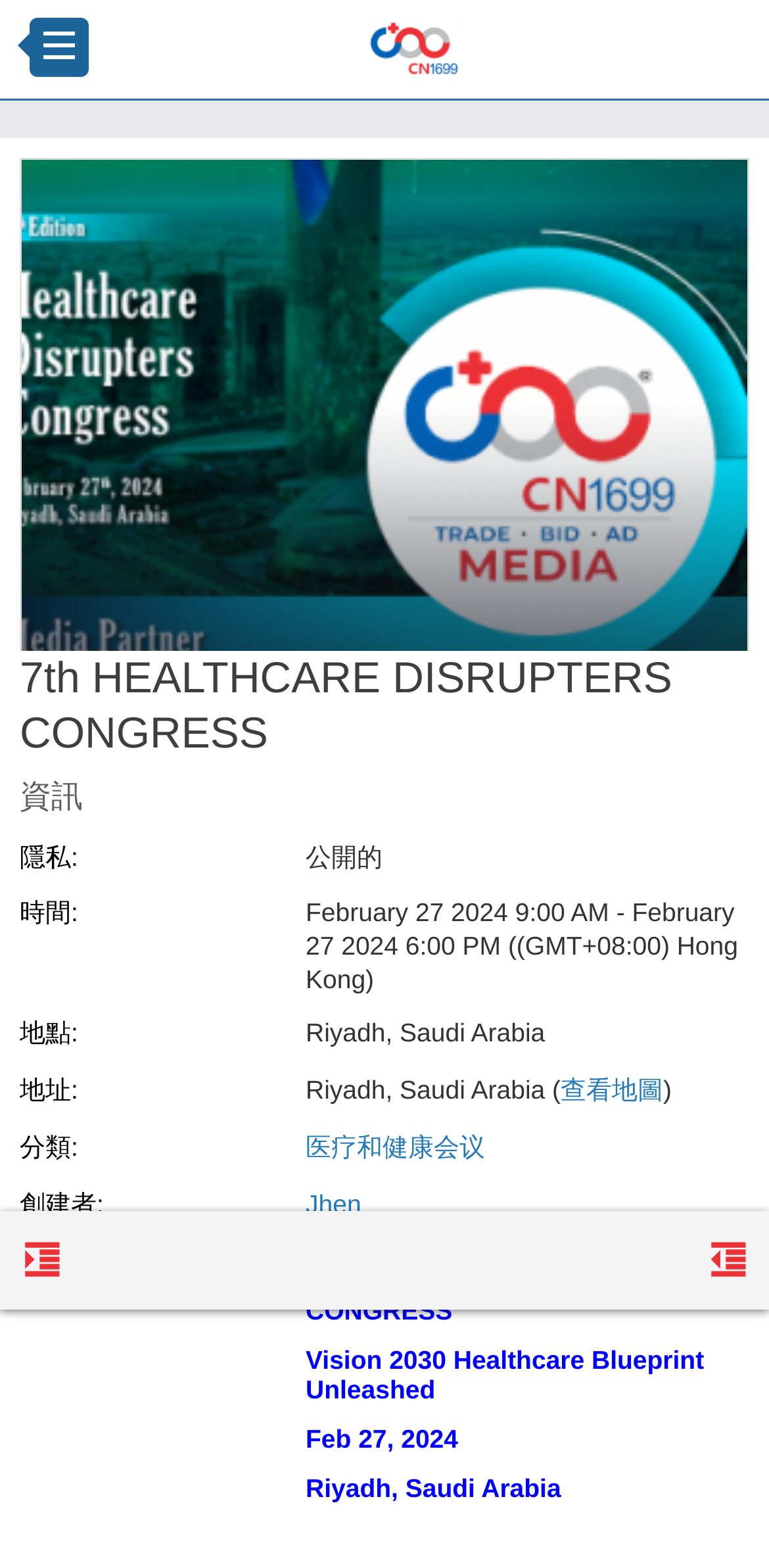Utilize the details in the image to give a detailed response to the question: What is the category of the Healthcare Disruptors Congress?

I found the category of the event by looking at the '分類:' section, which specifies the type of event. The category is 医疗和健康会议, which translates to Medical and Health Conference.